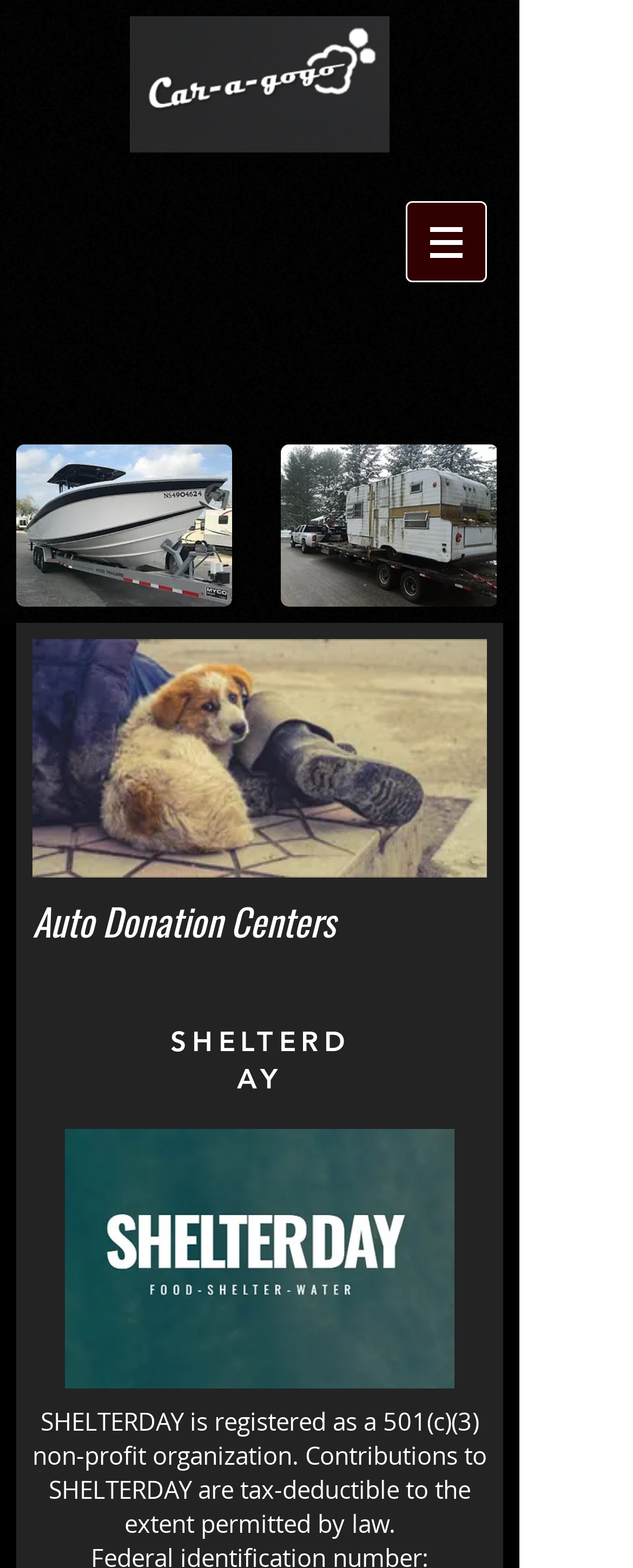Use a single word or phrase to answer the following:
What is the logo on the top left?

black logo